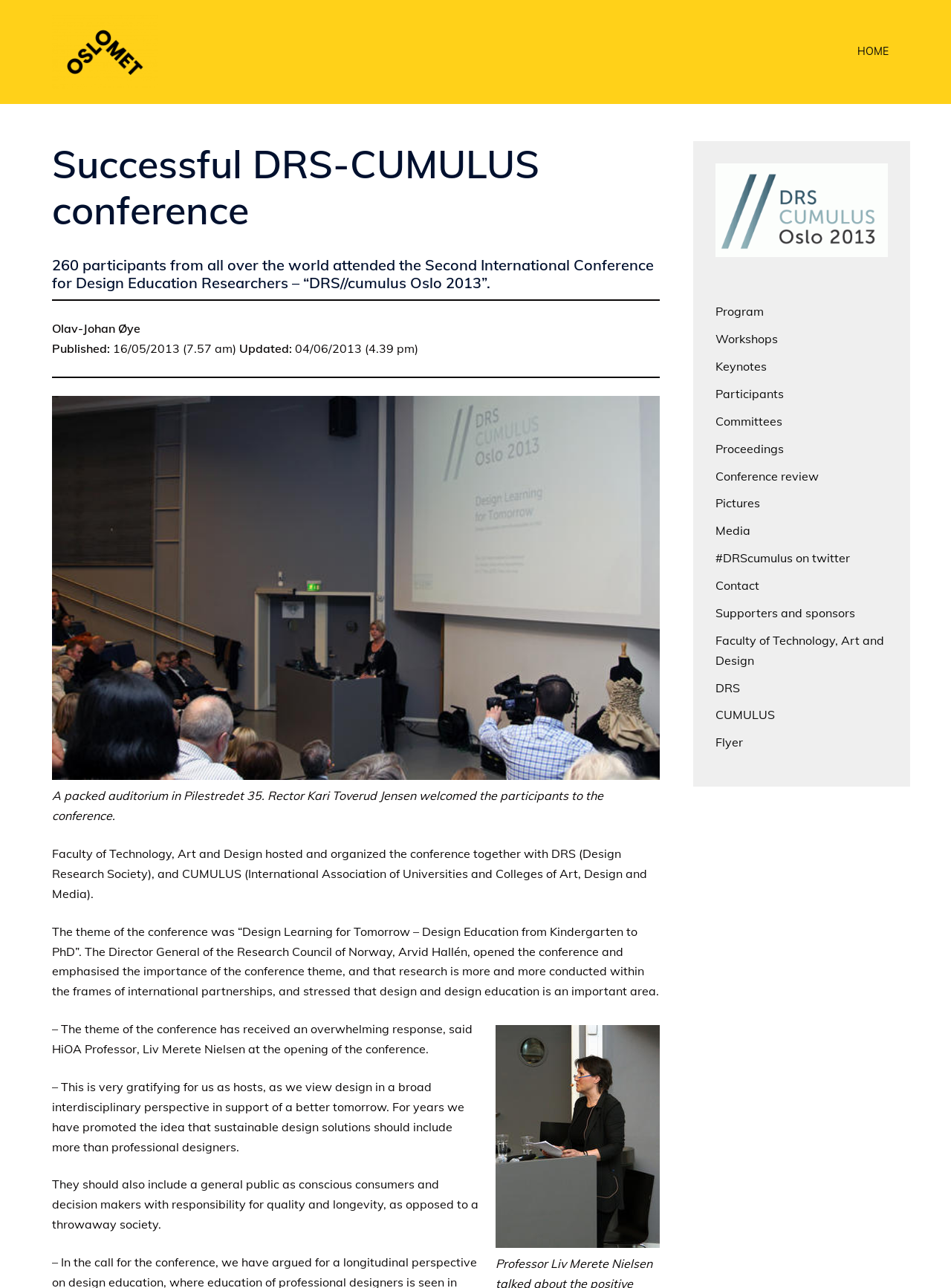What is the theme of the conference?
Please provide a single word or phrase answer based on the image.

Design Learning for Tomorrow